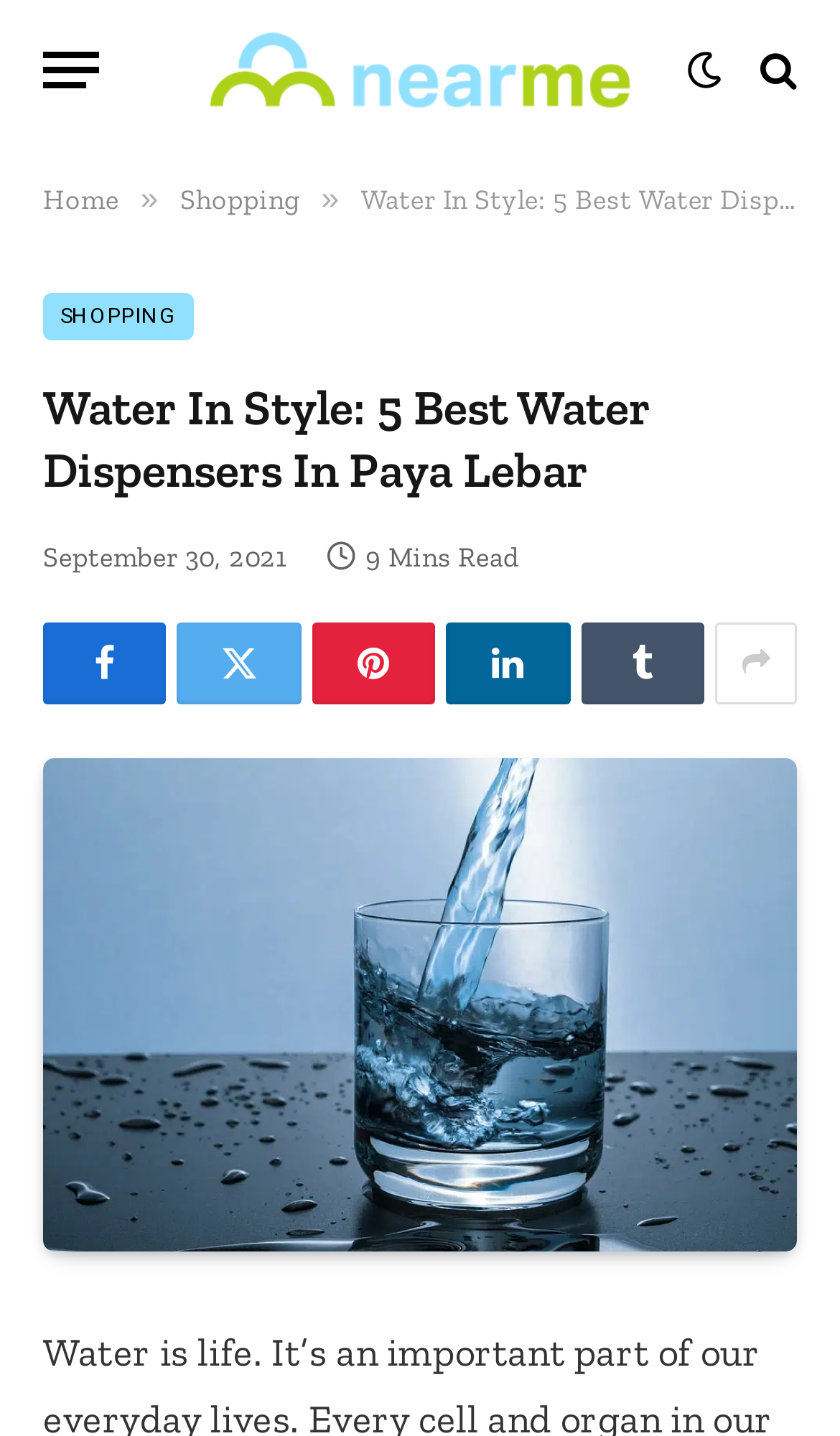Please find and report the bounding box coordinates of the element to click in order to perform the following action: "Go to the home page". The coordinates should be expressed as four float numbers between 0 and 1, in the format [left, top, right, bottom].

[0.051, 0.128, 0.142, 0.15]